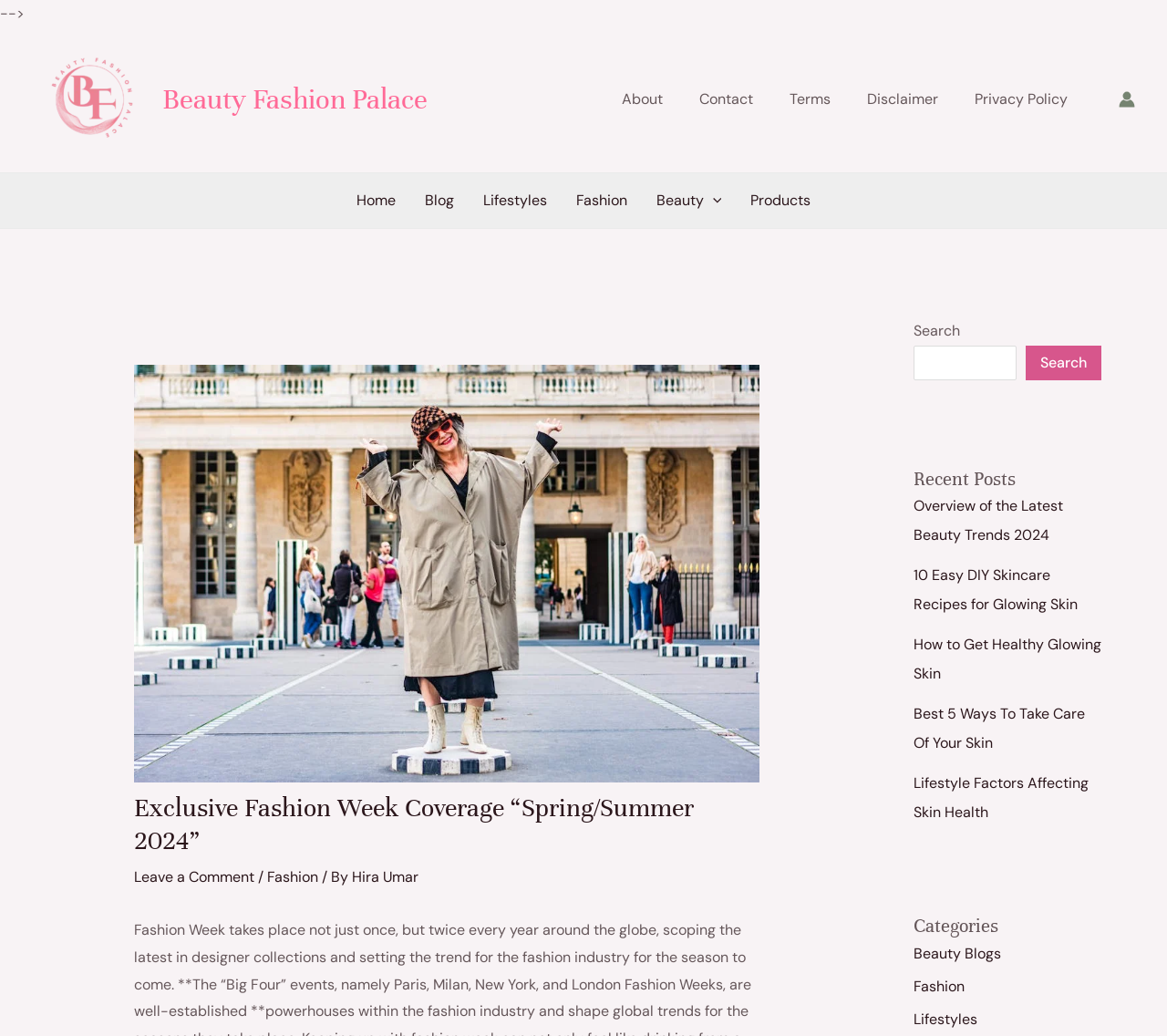Pinpoint the bounding box coordinates of the area that must be clicked to complete this instruction: "Search for something".

[0.783, 0.333, 0.871, 0.367]